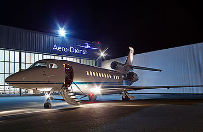Break down the image and describe each part extensively.

The image features a sleek corporate jet parked under bright lights at a modern airport facility, showcasing its elegant design. The aircraft, which is part of a corporate jet charter service, is positioned next to a large, well-lit building, emphasizing a sense of luxury and professionalism. The setting conveys the readiness and high standards expected from a premium aviation service provider, perfect for travelers seeking private flights to destinations worldwide. The overall ambiance suggests nighttime operations, highlighting the aircraft's capabilities for ad hoc flights at any hour.